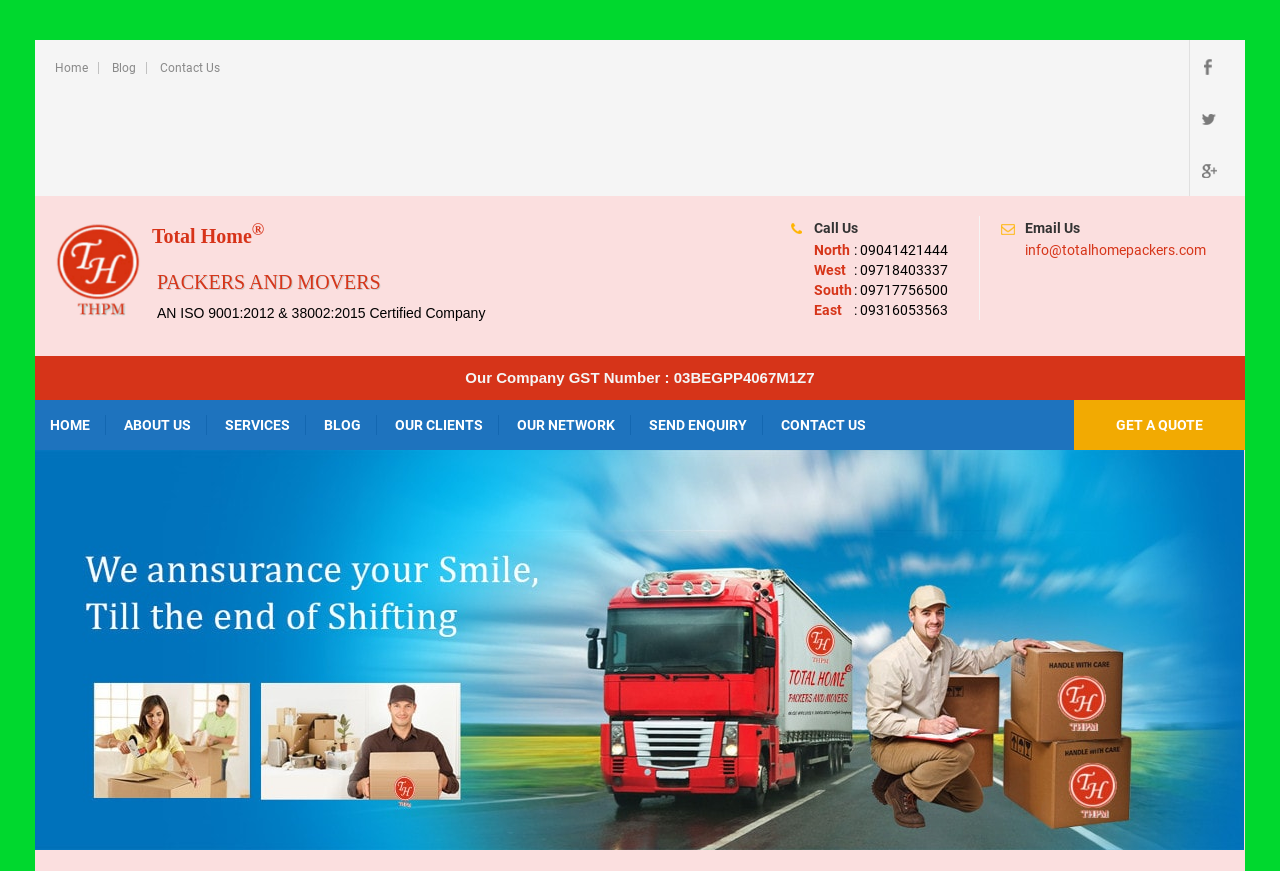How many social media links are present? Analyze the screenshot and reply with just one word or a short phrase.

3